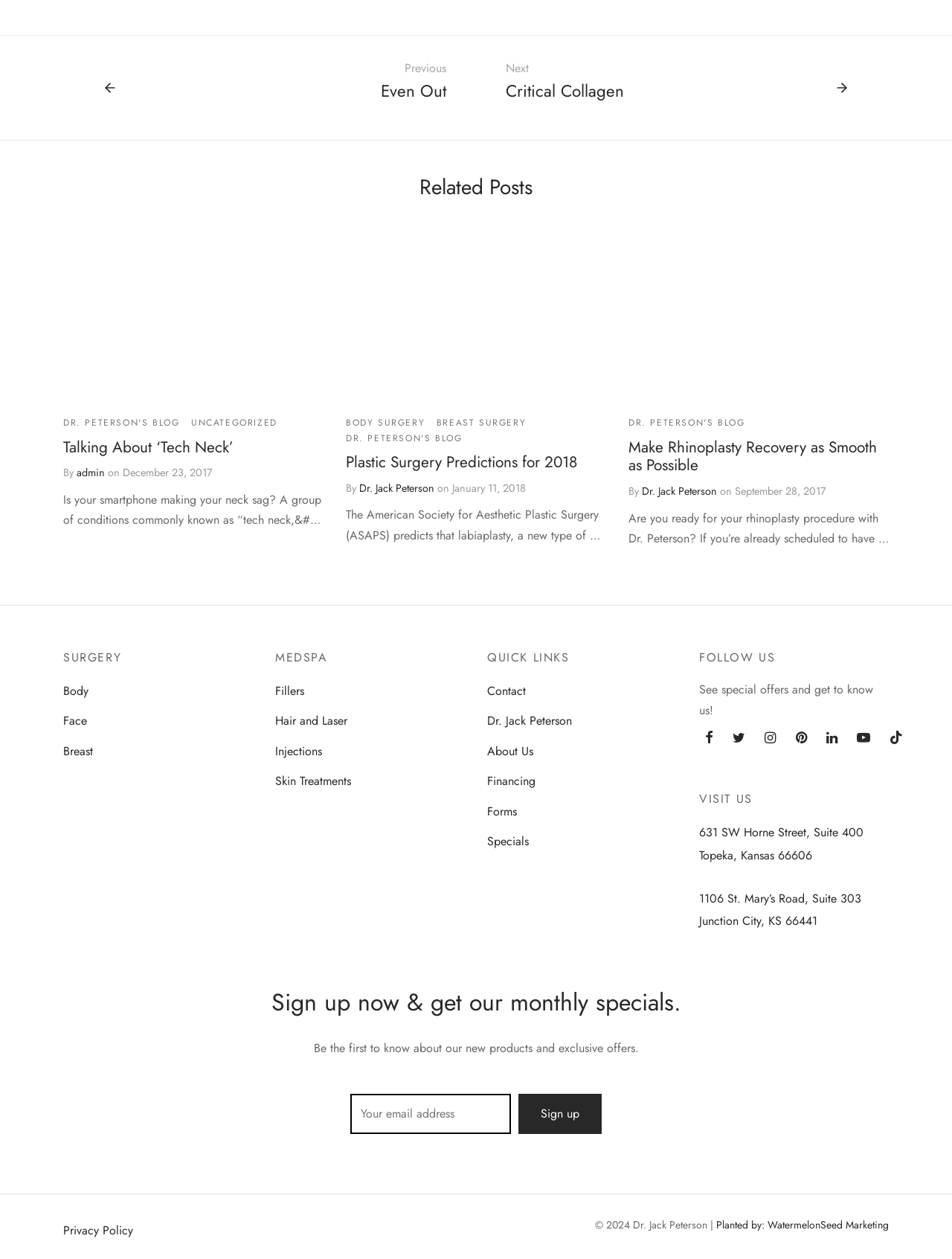Give the bounding box coordinates for the element described by: "Body Surgery".

[0.363, 0.33, 0.446, 0.342]